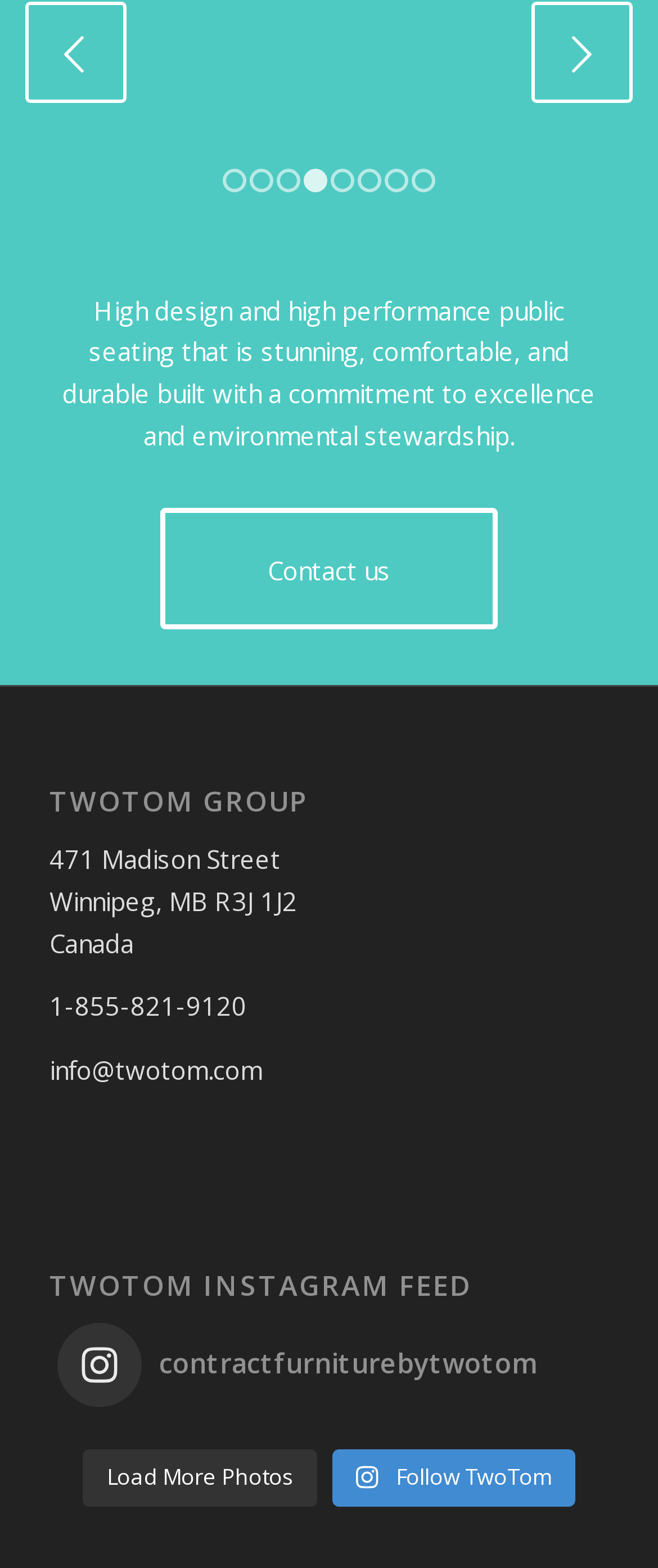Please analyze the image and give a detailed answer to the question:
What is the Instagram handle of the company?

The Instagram handle of the company can be found in the link element located in the 'TWOTOM INSTAGRAM FEED' section, which is 'contractfurniturebytwotom'.